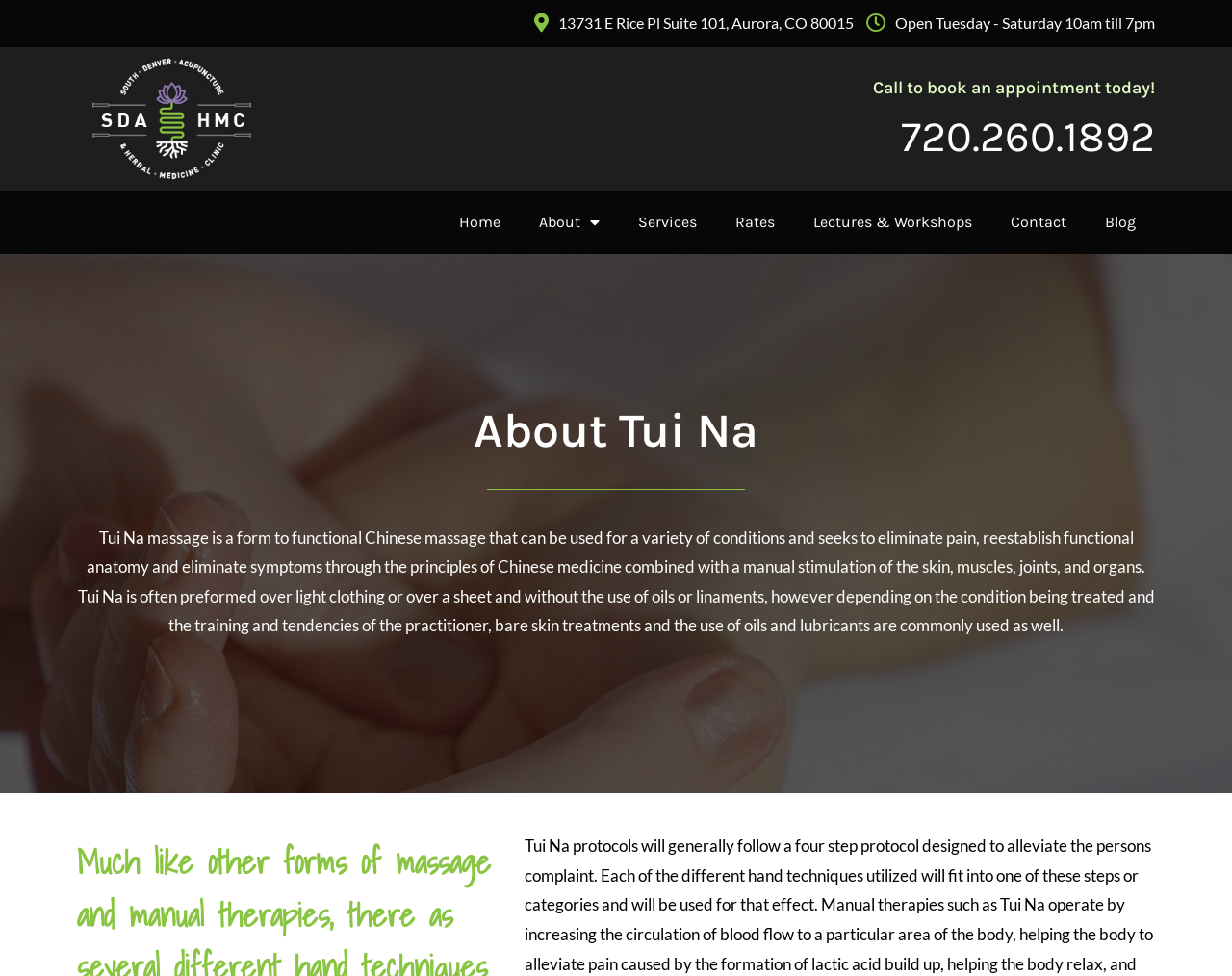What type of massage is described on this page?
Provide a short answer using one word or a brief phrase based on the image.

Tui Na